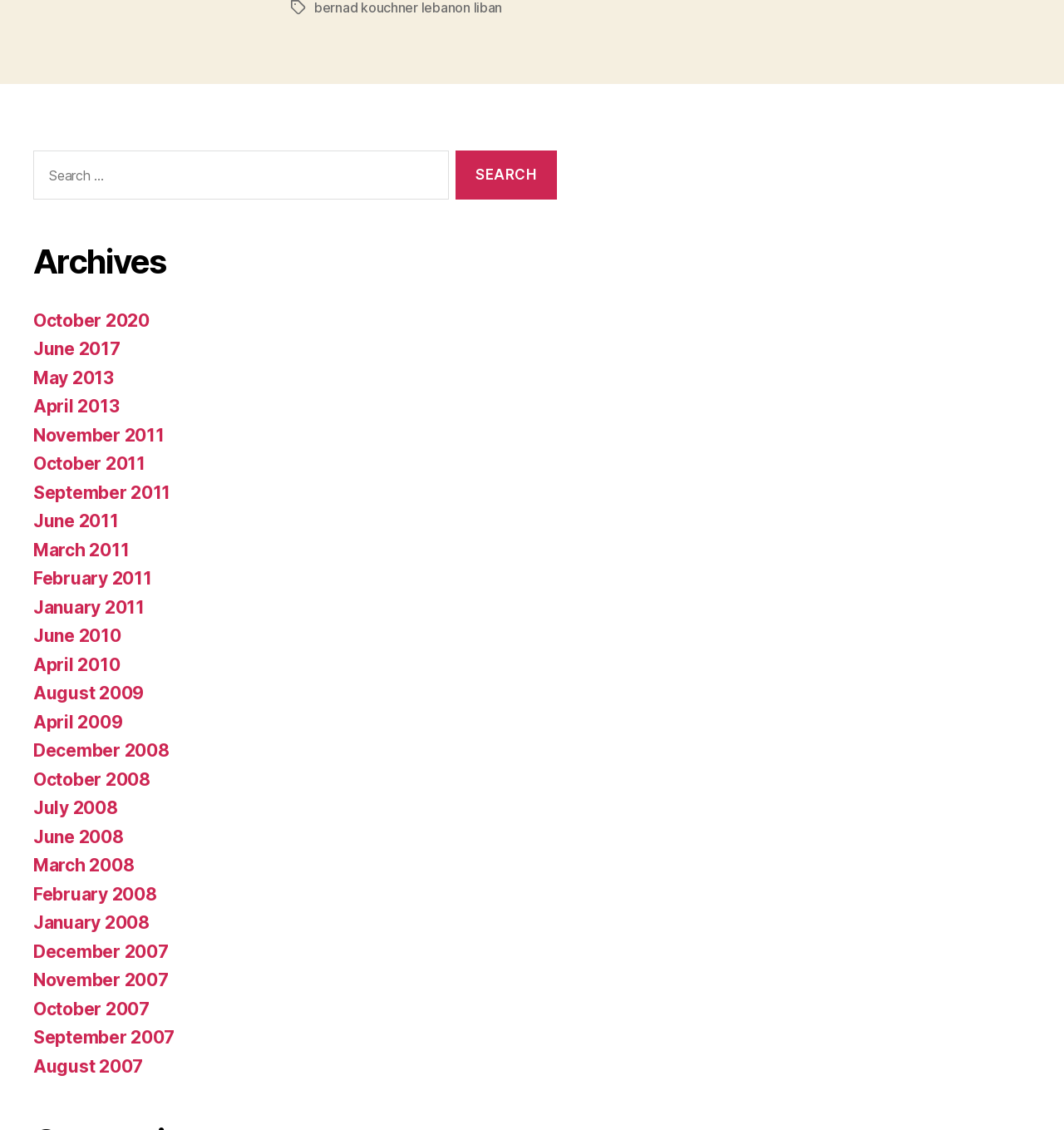What is the earliest month listed in the archives?
Using the image as a reference, answer the question with a short word or phrase.

December 2007